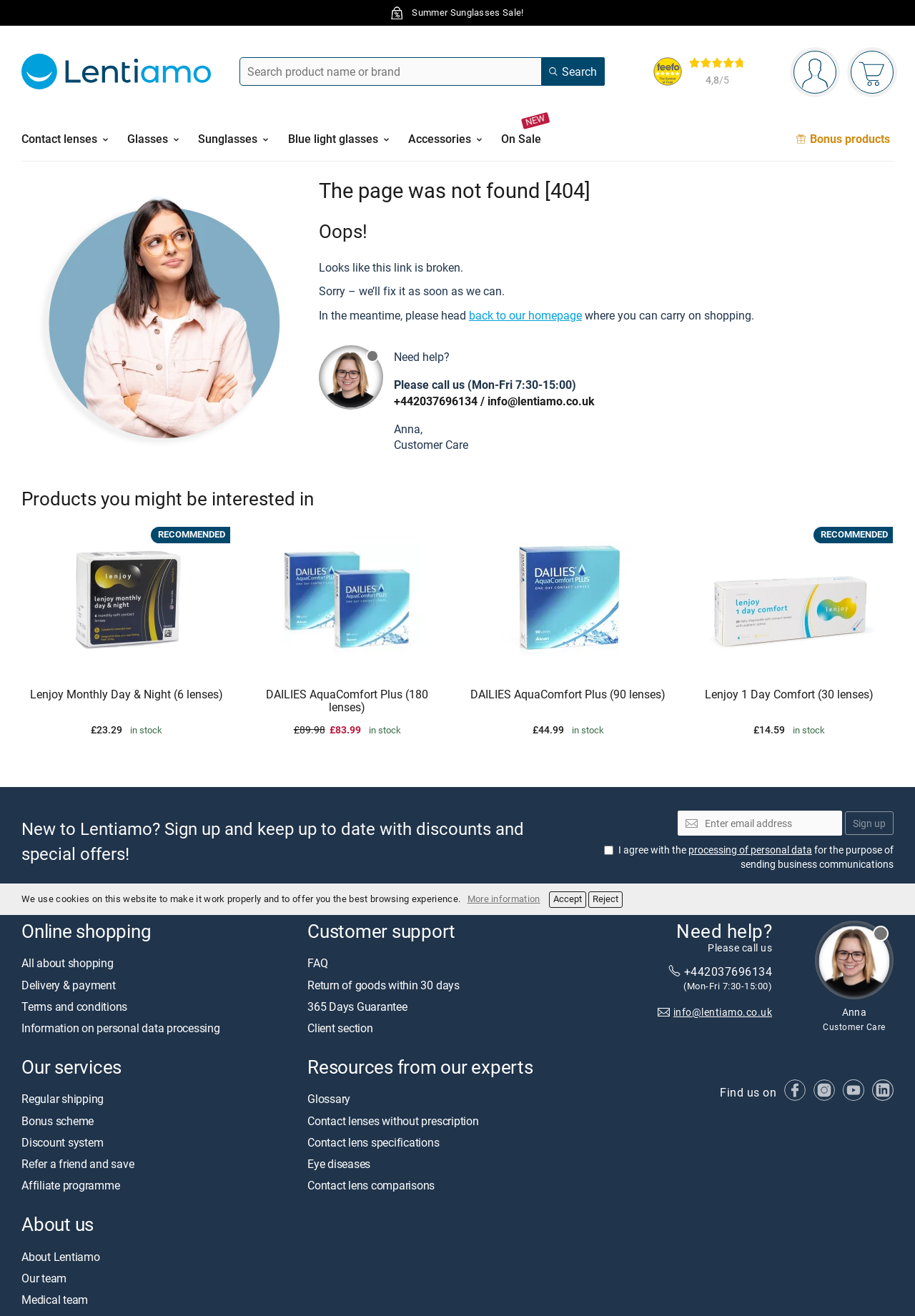What is the purpose of the search bar?
Look at the image and respond with a single word or a short phrase.

Search product name or brand